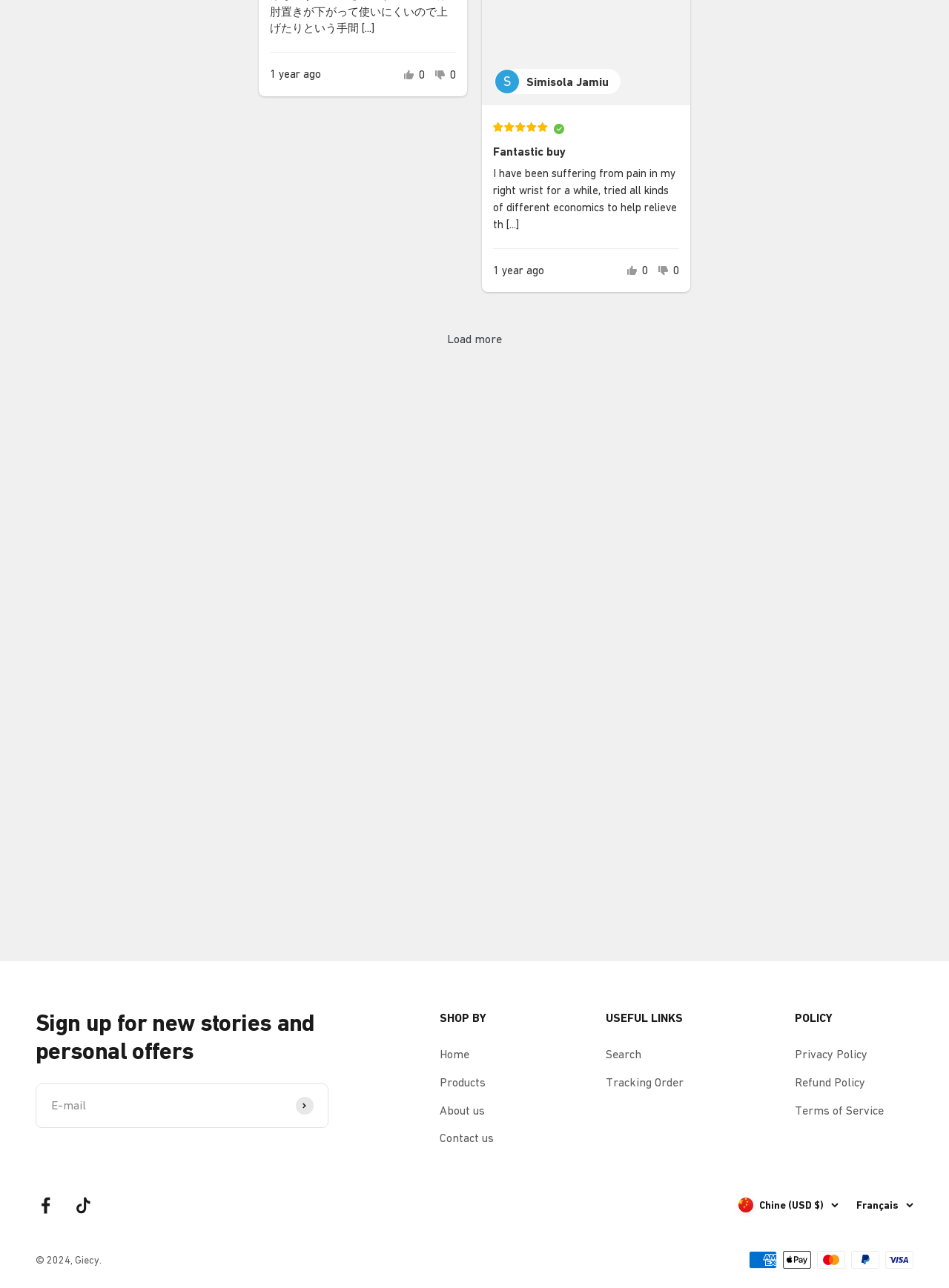How much can you save on the 'Giecy Ergonomic Forearm Support'?
Observe the image and answer the question with a one-word or short phrase response.

34%